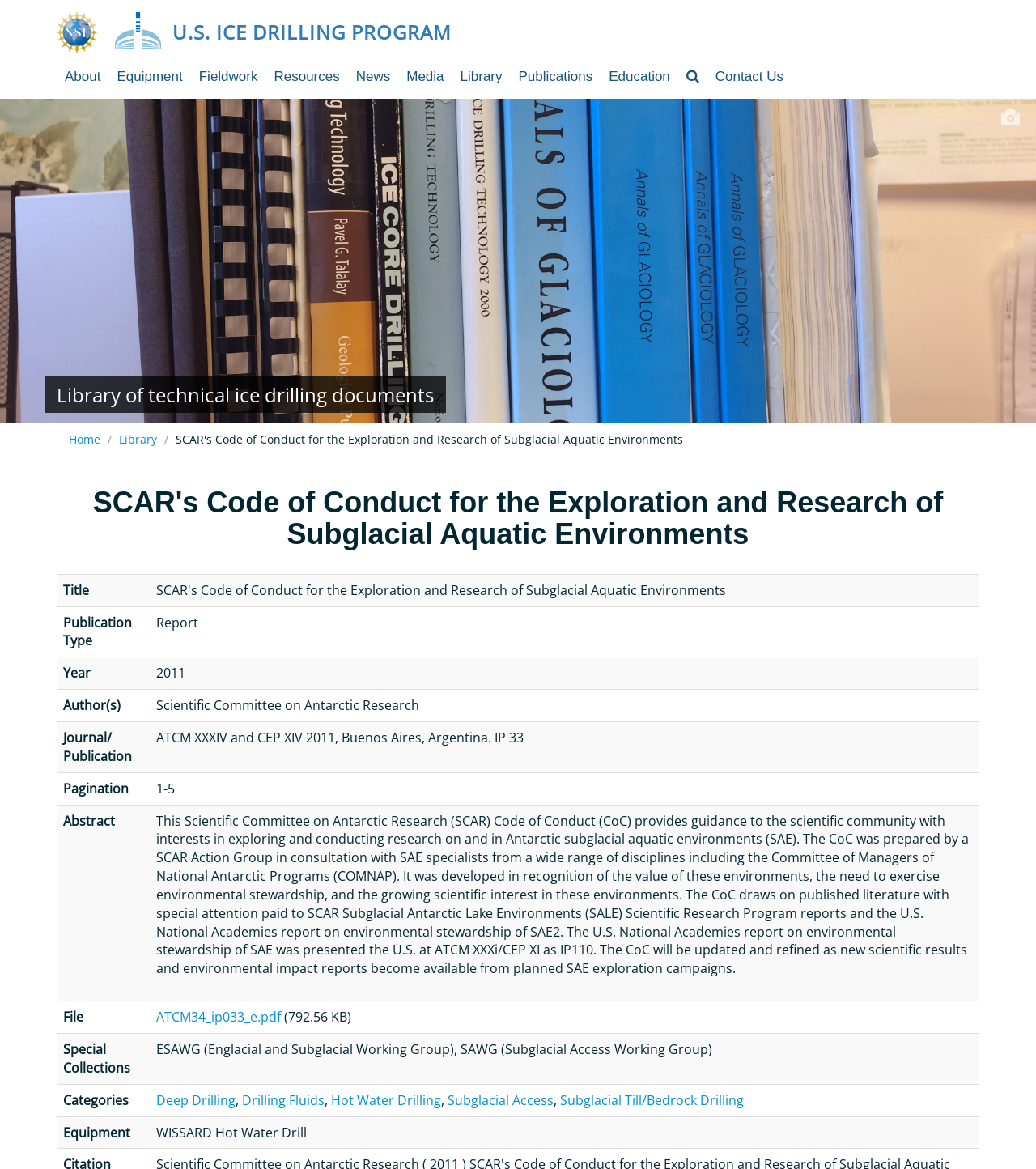Determine the bounding box coordinates of the clickable region to carry out the instruction: "View the 'Library of technical ice drilling documents'".

[0.055, 0.326, 0.419, 0.349]